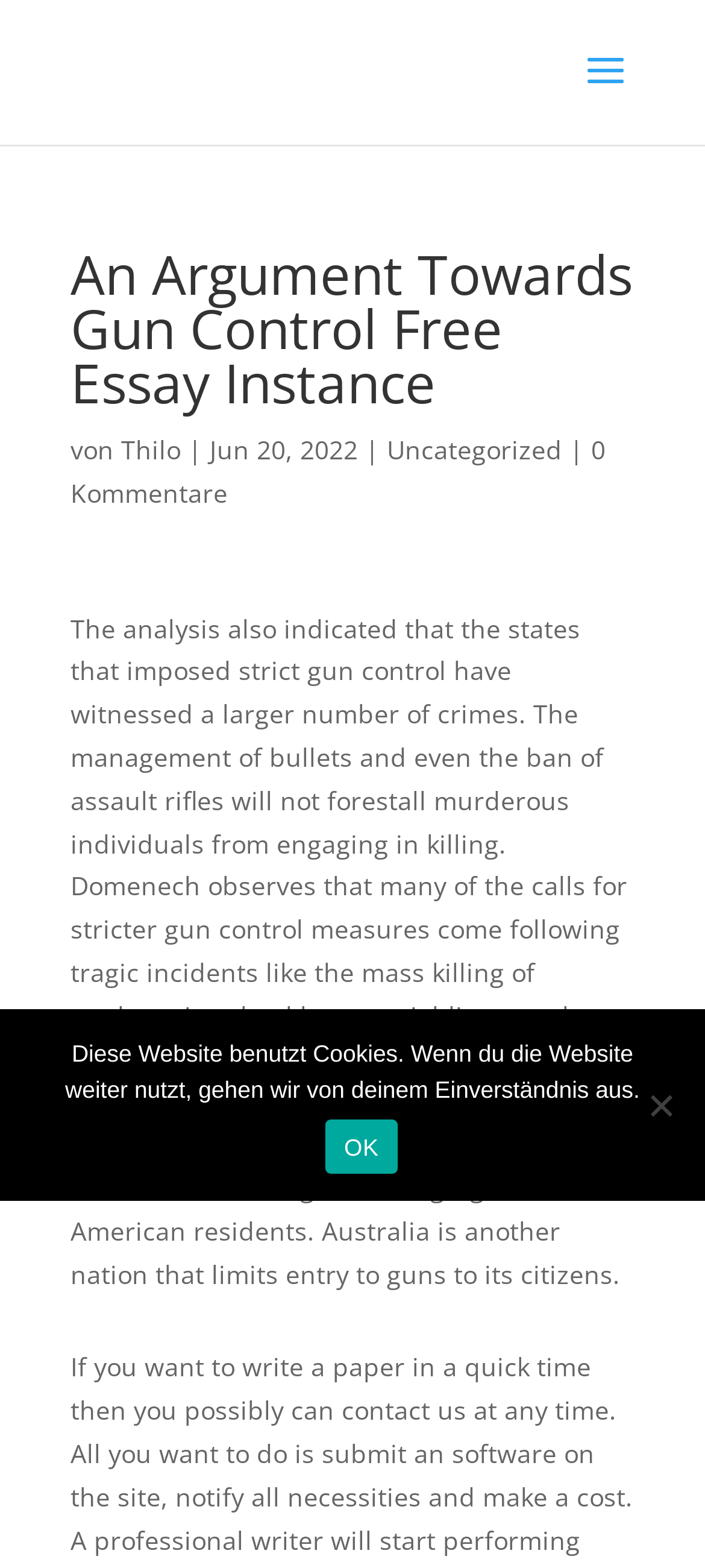When was the essay published?
Answer the question in a detailed and comprehensive manner.

The publication date can be found by looking at the date provided below the title of the essay, which is 'Jun 20, 2022'.